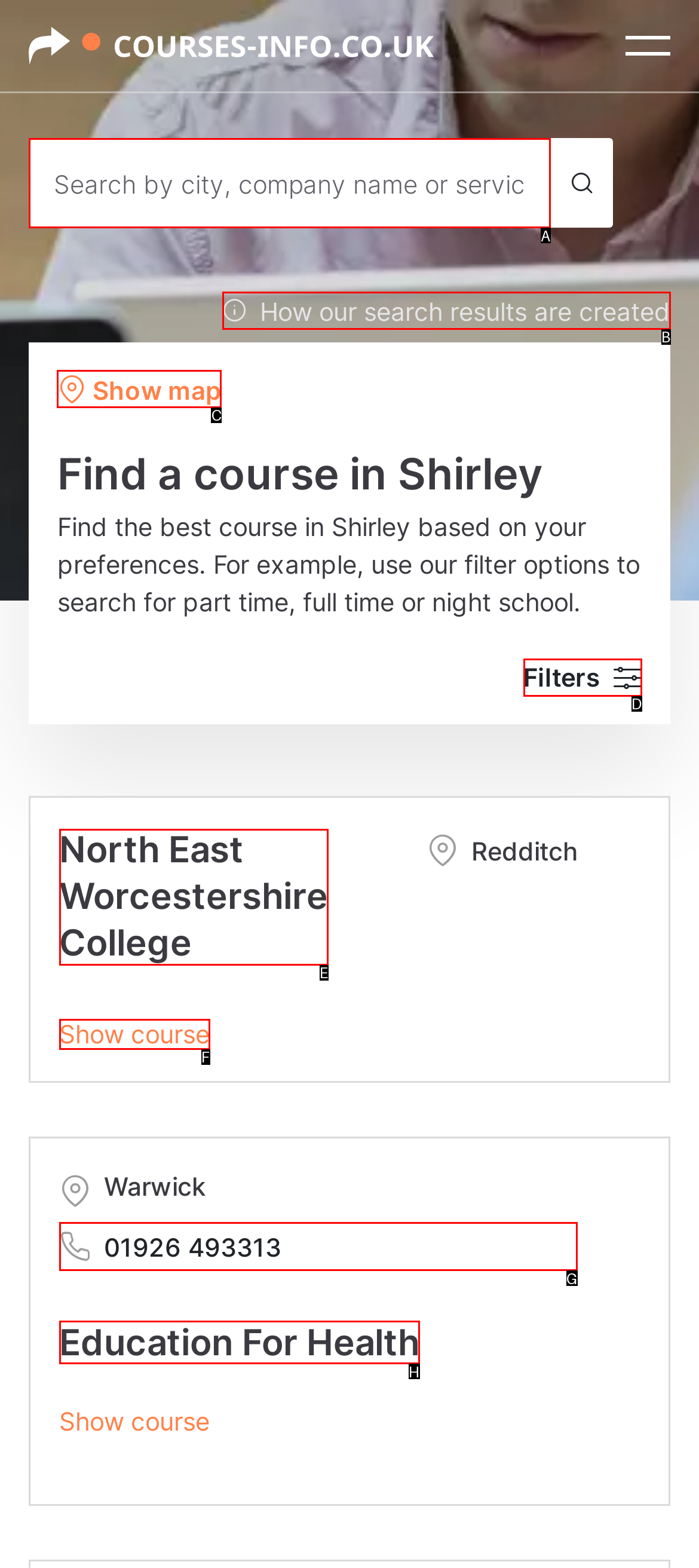Which option should be clicked to execute the task: Show map?
Reply with the letter of the chosen option.

C